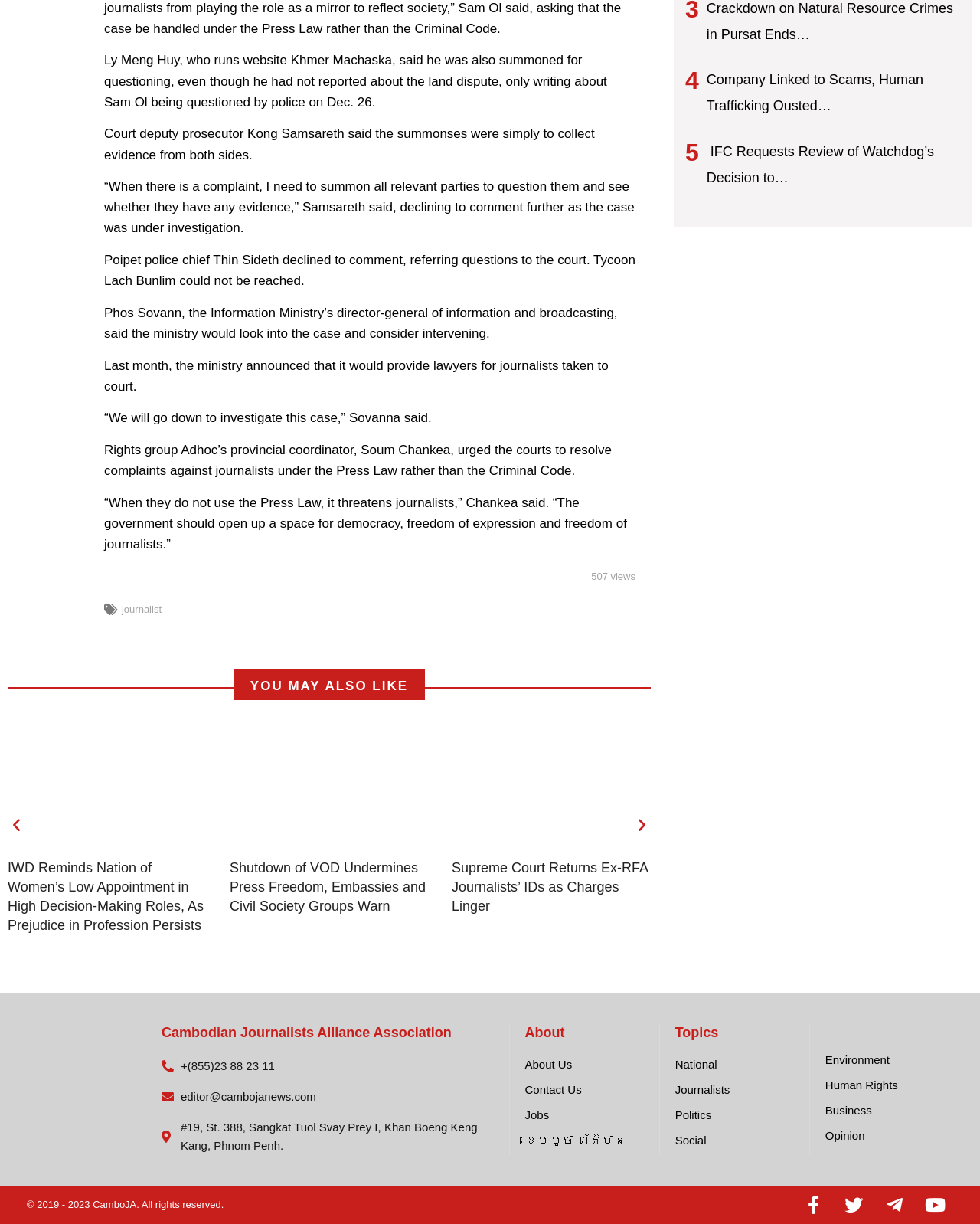What is the name of the journalist who was summoned for questioning?
Using the image, provide a concise answer in one word or a short phrase.

Ly Meng Huy